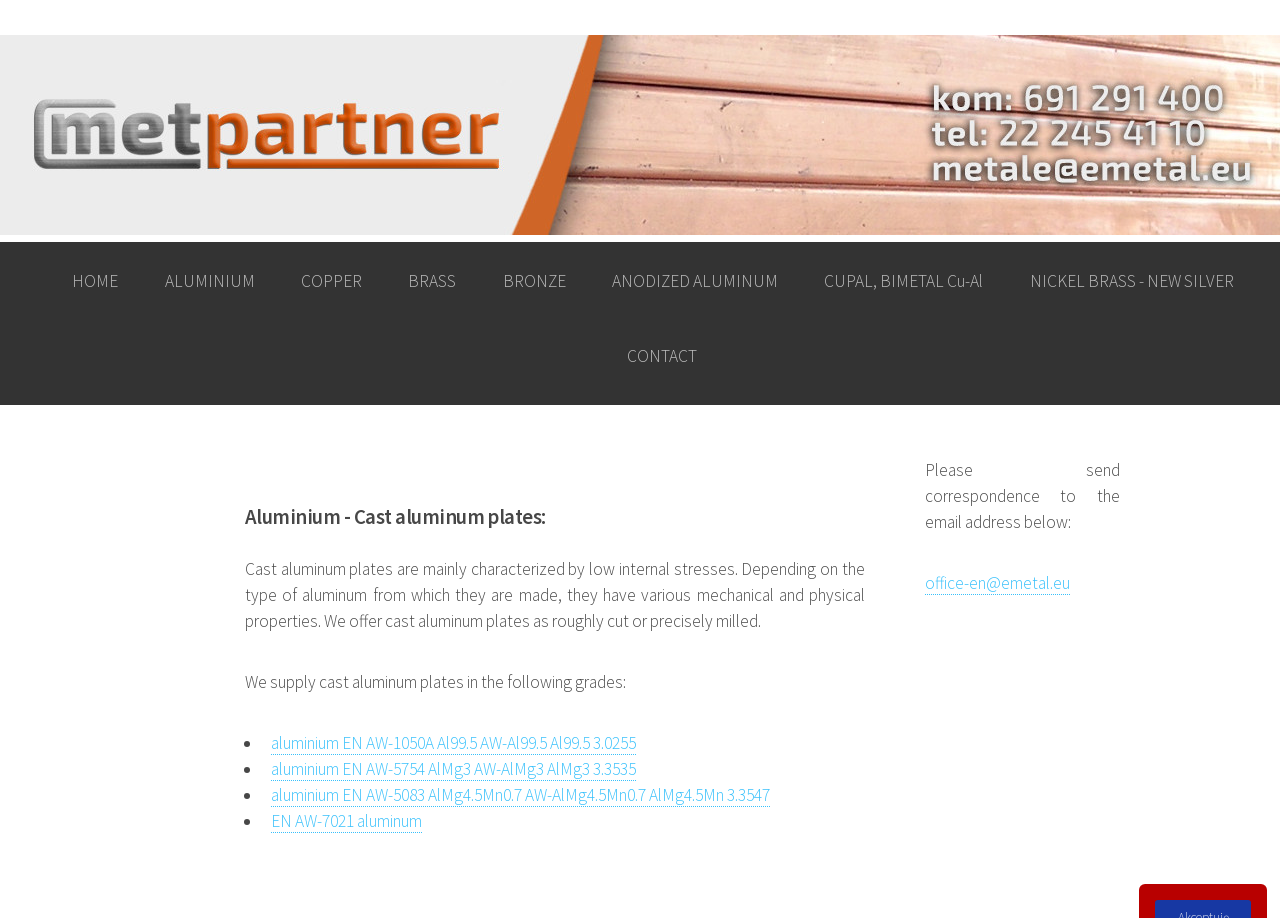What are cast aluminum plates characterized by?
Please provide a comprehensive answer to the question based on the webpage screenshot.

According to the webpage, cast aluminum plates are mainly characterized by low internal stresses, which is mentioned in the article section of the webpage.